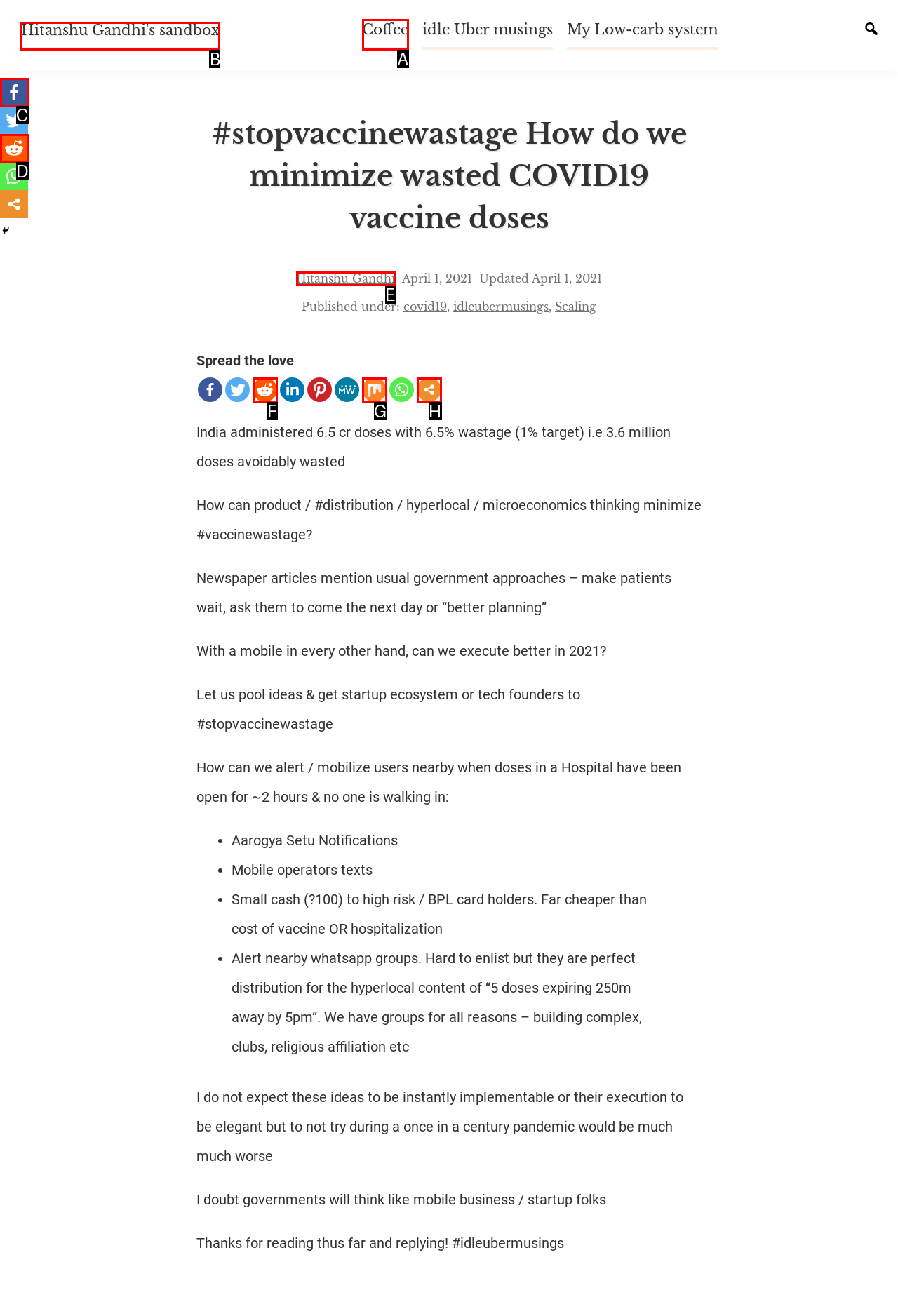Determine the right option to click to perform this task: Click on the 'Hitanshu Gandhi's sandbox' link
Answer with the correct letter from the given choices directly.

B